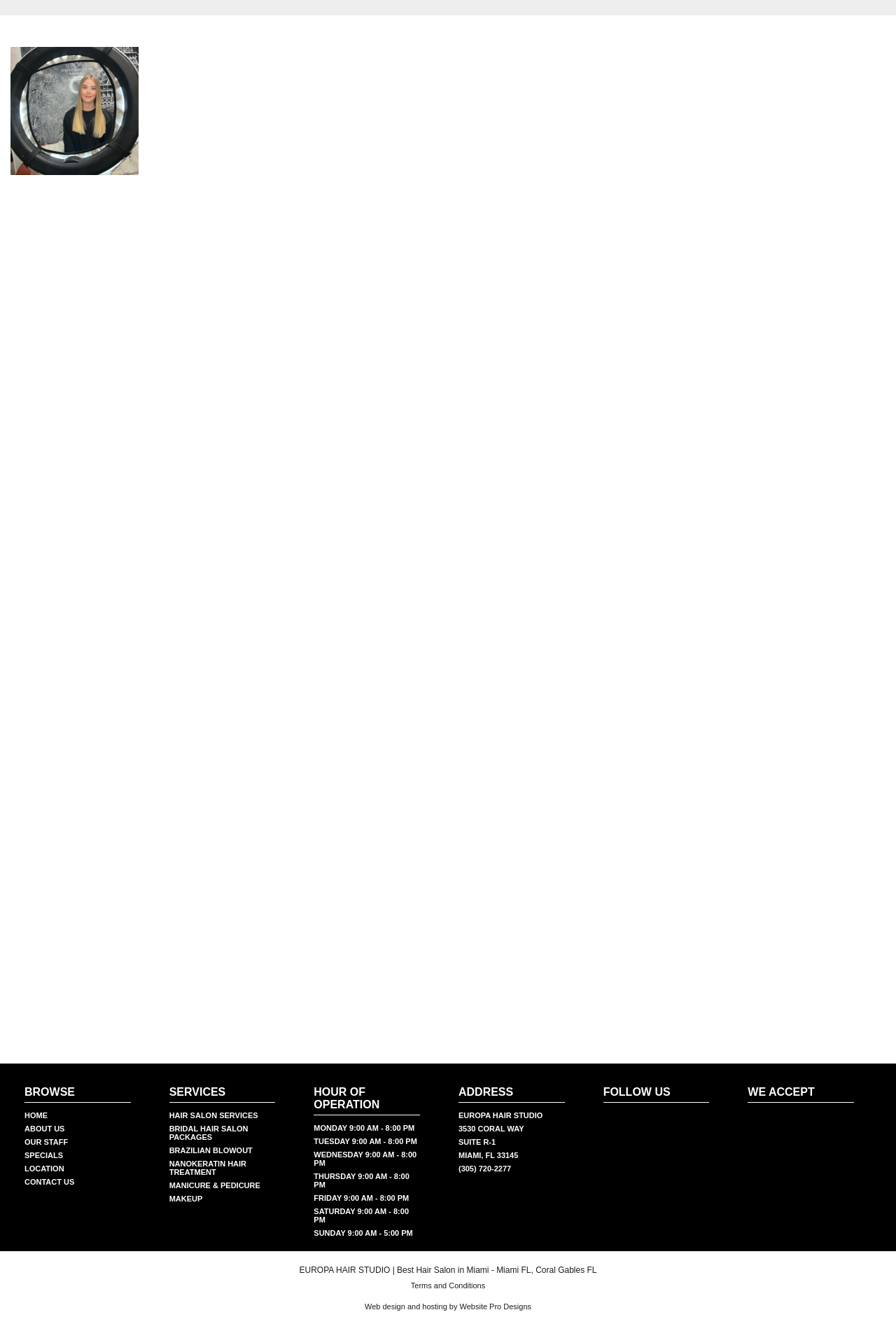Locate the bounding box of the UI element described by: "Bridal Hair Salon Packages" in the given webpage screenshot.

[0.189, 0.845, 0.277, 0.858]